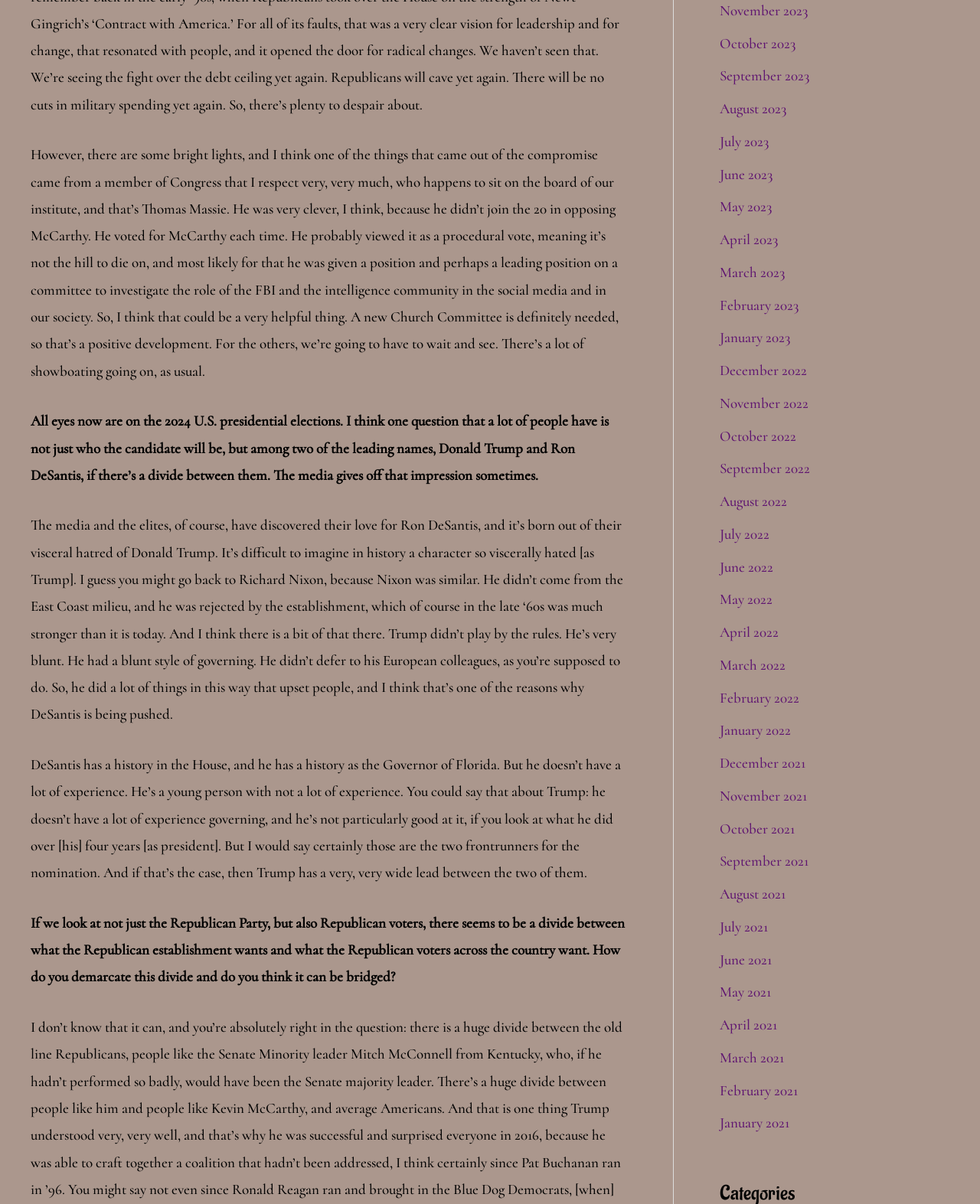Please find the bounding box coordinates of the element's region to be clicked to carry out this instruction: "Click on August 2023".

[0.734, 0.083, 0.802, 0.097]